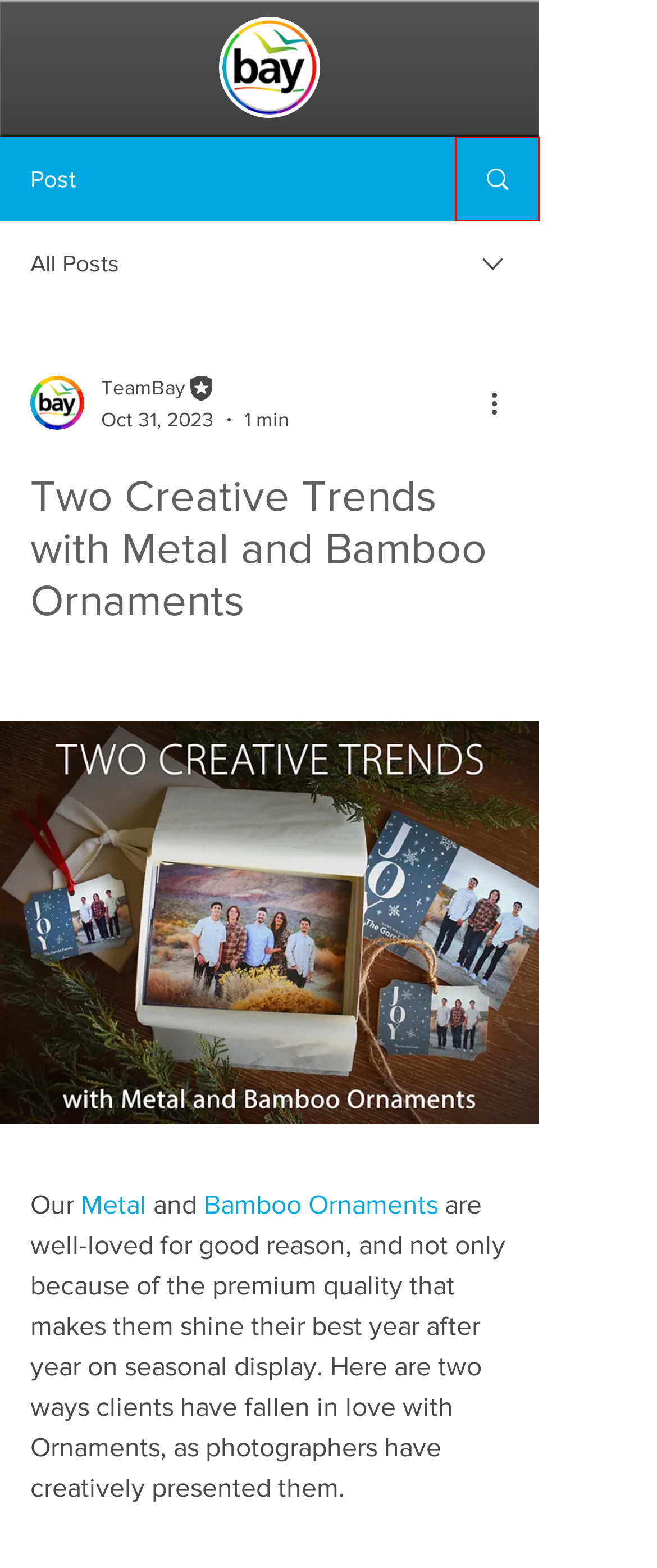Look at the screenshot of a webpage that includes a red bounding box around a UI element. Select the most appropriate webpage description that matches the page seen after clicking the highlighted element. Here are the candidates:
A. Accessibility Statement | Bay Photo Lab
B. Products
C. Contact | Bay Photo Lab
D. Photo Ornaments Printed on Bamboo — Bay Photo Lab | Bay Photo Lab
E. Back to Basics: The Benefits of Photographic Prints
F. Metal Photo Ornaments, Photo Ornaments Printed on Aluminum | Bay Photo Lab
G. How to Hang Our Top Most Popular Floating MetalPrint Displays
H. Professional Photo Printing Lab | Bay Photo Blog | Scotts Valley

H